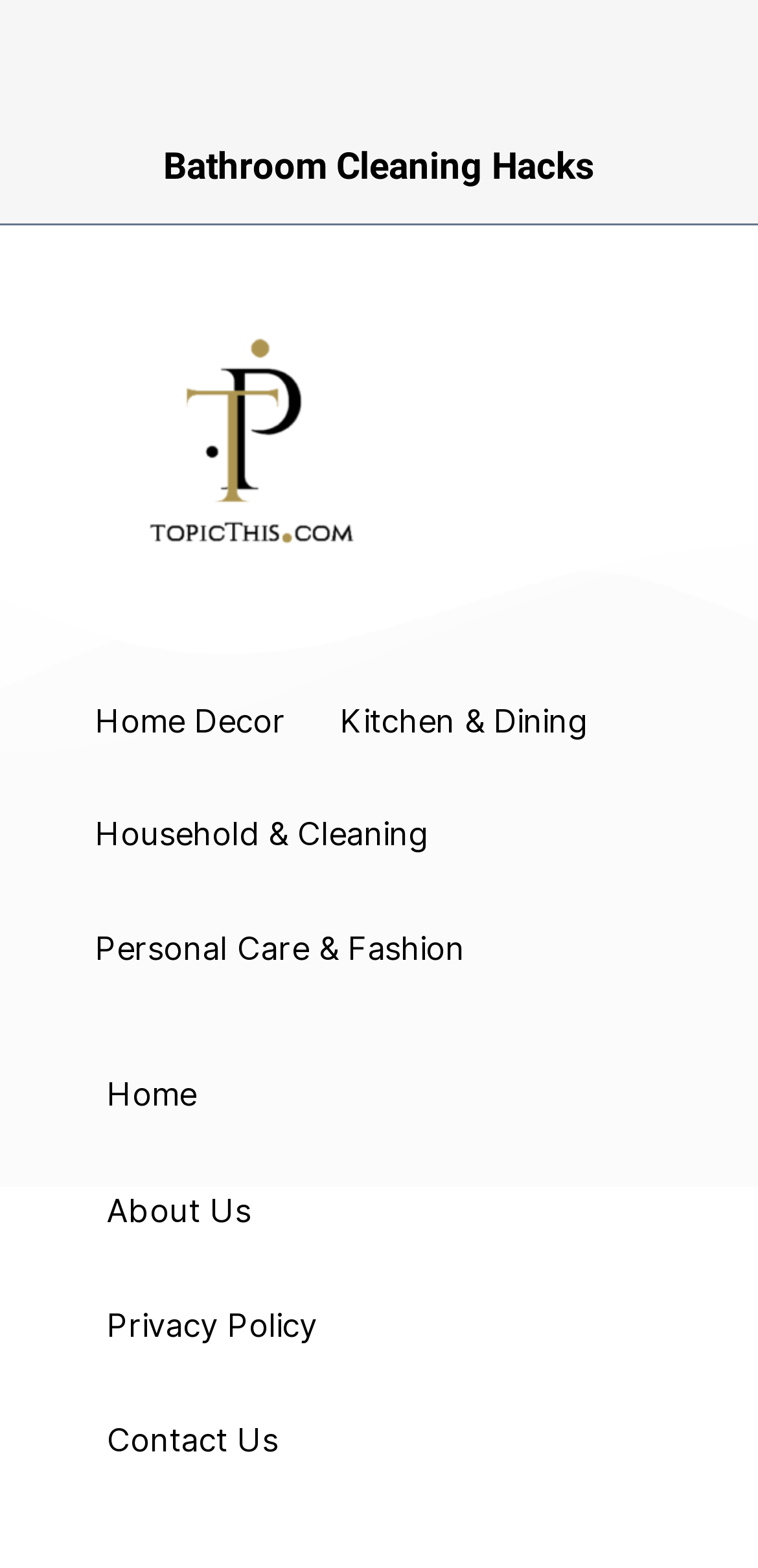What is the topic of the webpage?
Please provide a single word or phrase in response based on the screenshot.

Bathroom Cleaning Hacks